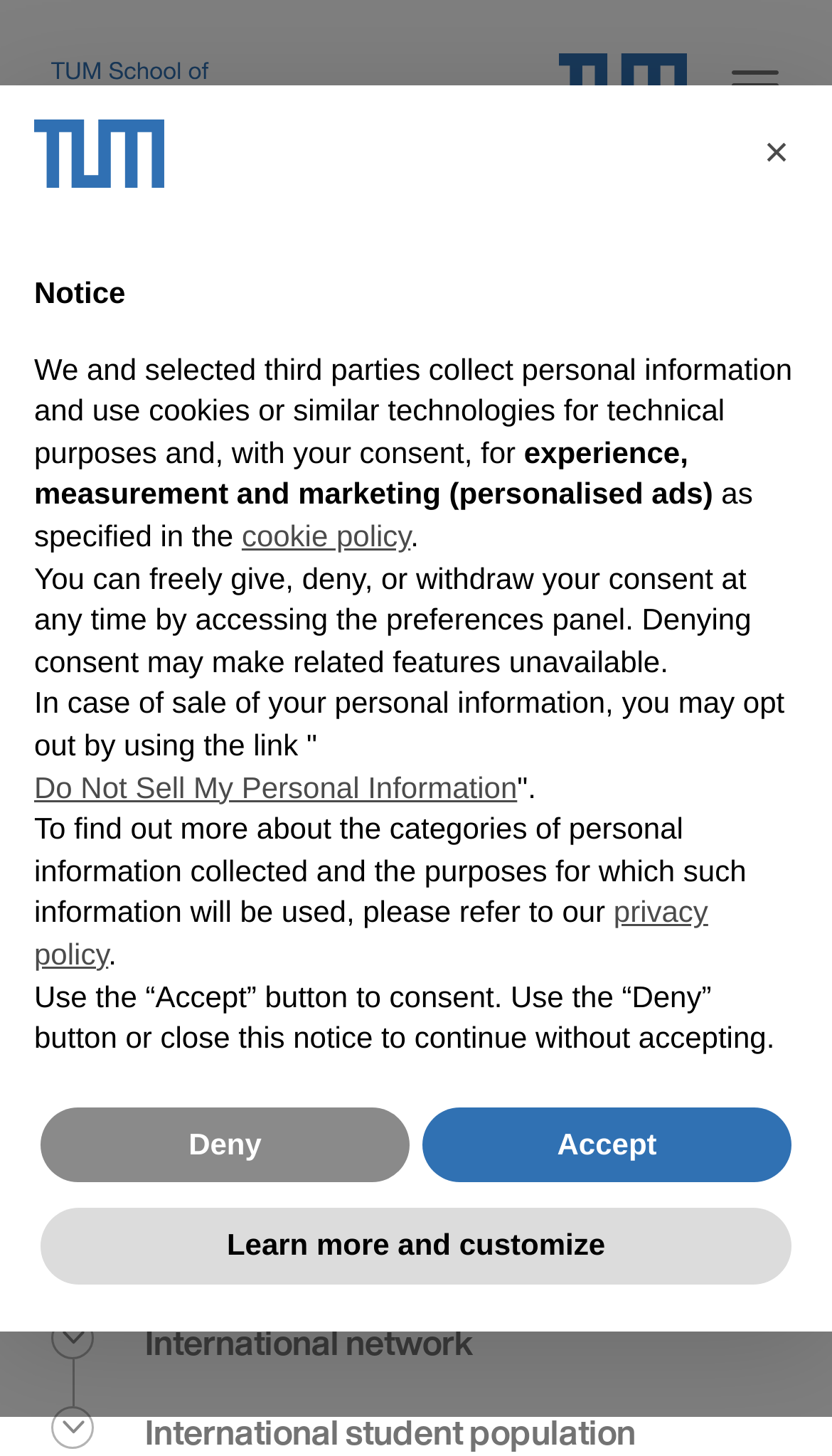What is the purpose of the button 'Menu'?
Based on the image, answer the question with a single word or brief phrase.

To open a menu